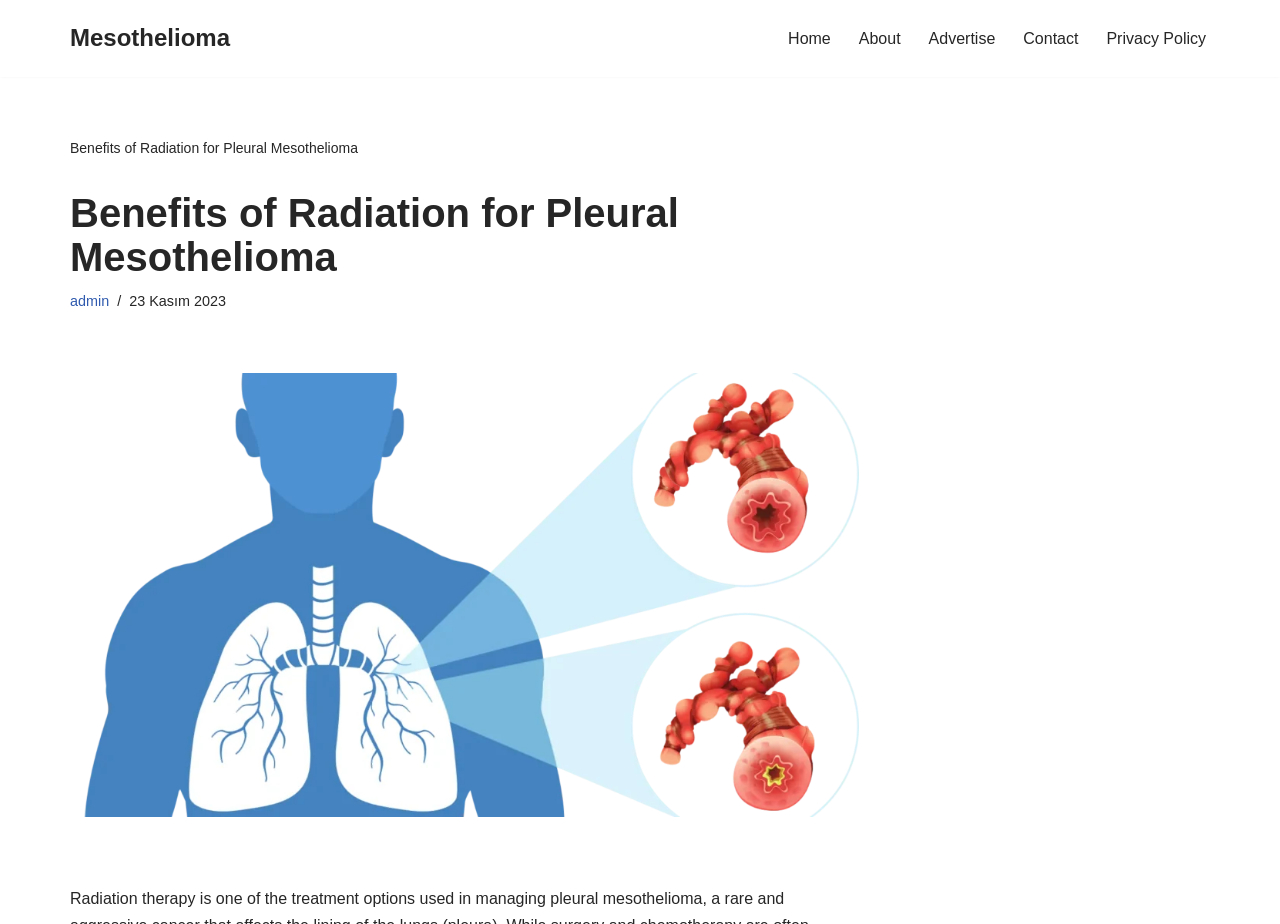Bounding box coordinates are specified in the format (top-left x, top-left y, bottom-right x, bottom-right y). All values are floating point numbers bounded between 0 and 1. Please provide the bounding box coordinate of the region this sentence describes: İçeriğe geç

[0.0, 0.035, 0.023, 0.056]